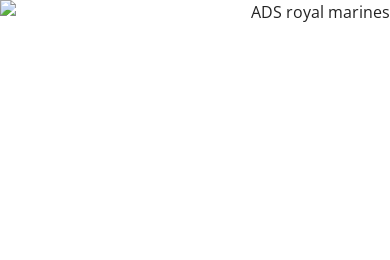Give a complete and detailed account of the image.

The image titled "ADS royal marines" depicts members of the British Royal Marines engaged in operational exercises. These exercises are part of the broader security preparations leading up to the London Olympics. The Royal Marines are practicing various tactics on the Thames River, specifically near Woolwich Arsenal Pier. This training aims to enhance safety and security during the games, ensuring that personnel are well-acquainted with the specific micro-territory they will be tasked with protecting. The image captures the essence of their readiness and adaptability ahead of a major international event.